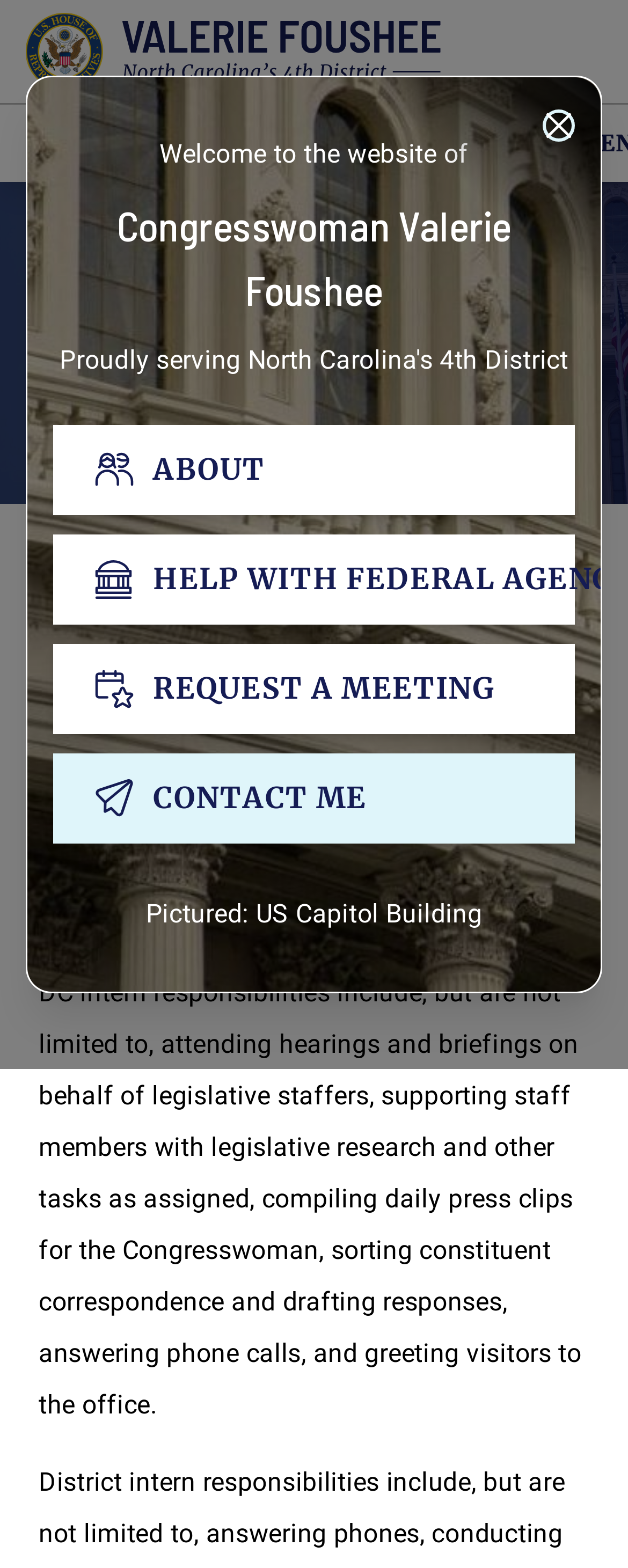Find and indicate the bounding box coordinates of the region you should select to follow the given instruction: "Get help with a federal agency".

[0.085, 0.341, 0.915, 0.398]